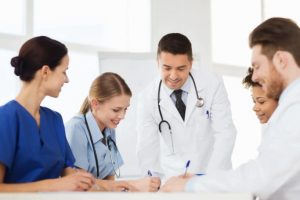Using the information shown in the image, answer the question with as much detail as possible: How many healthcare workers are in the image?

The caption describes four healthcare workers in the image: a male doctor, a cheerful nurse in light scrubs, another healthcare worker possibly a nurse or administrative staff member, and a nurse in dark scrubs.